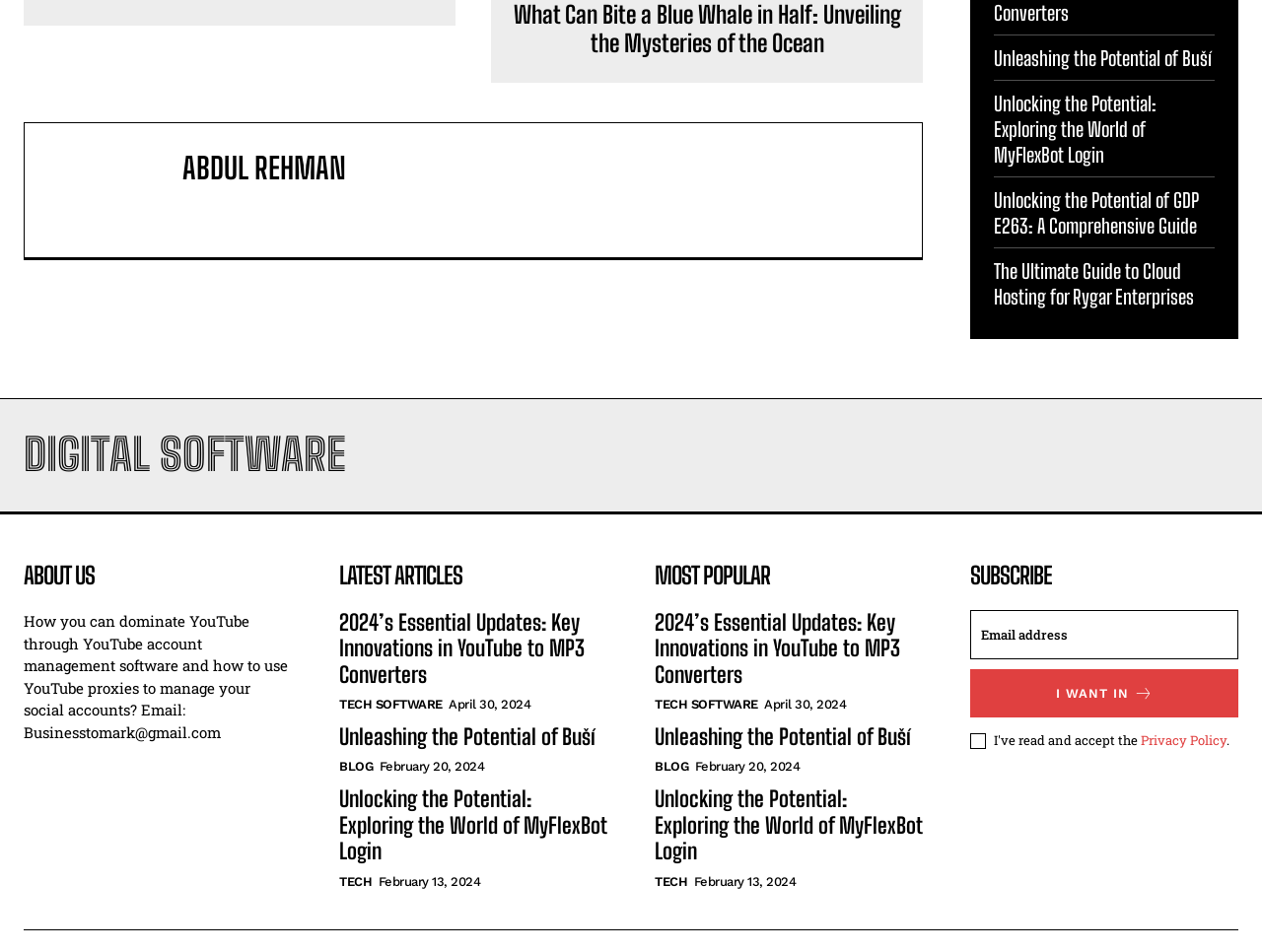How many headings are there in the 'LATEST ARTICLES' section?
Using the image as a reference, answer with just one word or a short phrase.

3